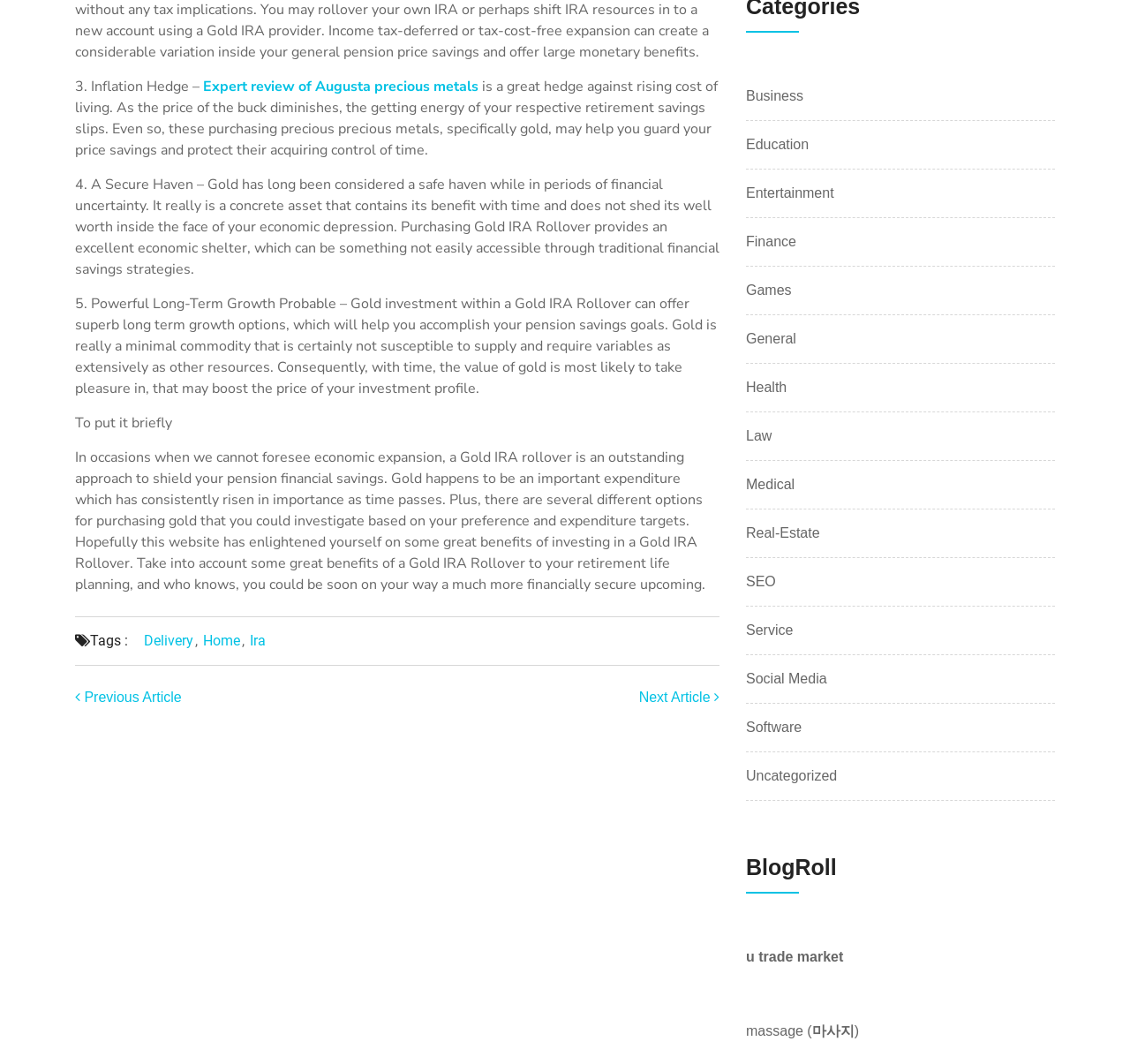Identify the bounding box coordinates of the clickable region required to complete the instruction: "Read the next article". The coordinates should be given as four float numbers within the range of 0 and 1, i.e., [left, top, right, bottom].

[0.565, 0.648, 0.637, 0.662]